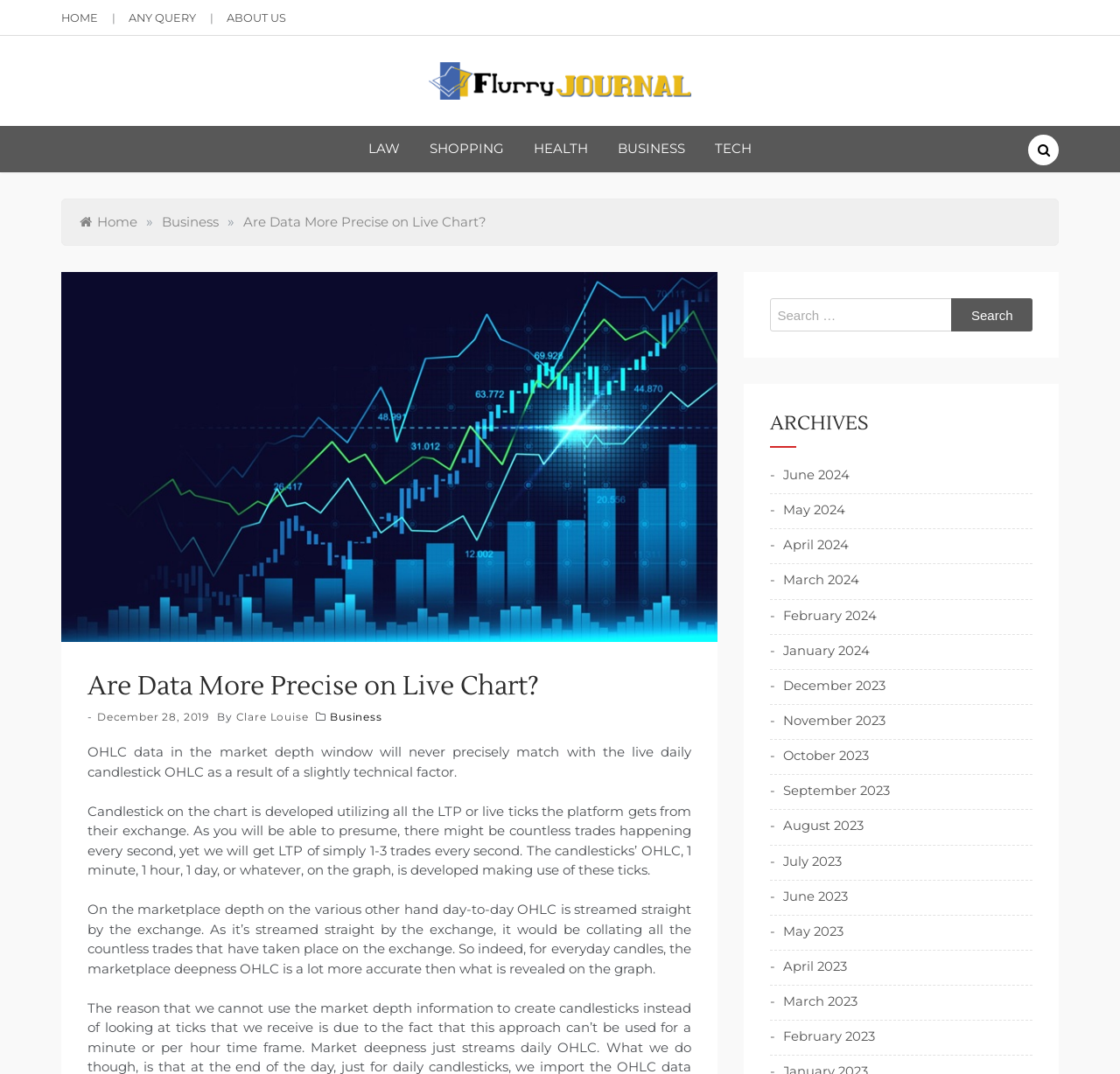Find and specify the bounding box coordinates that correspond to the clickable region for the instruction: "Read the article posted on 'December 28, 2019'".

[0.087, 0.661, 0.187, 0.674]